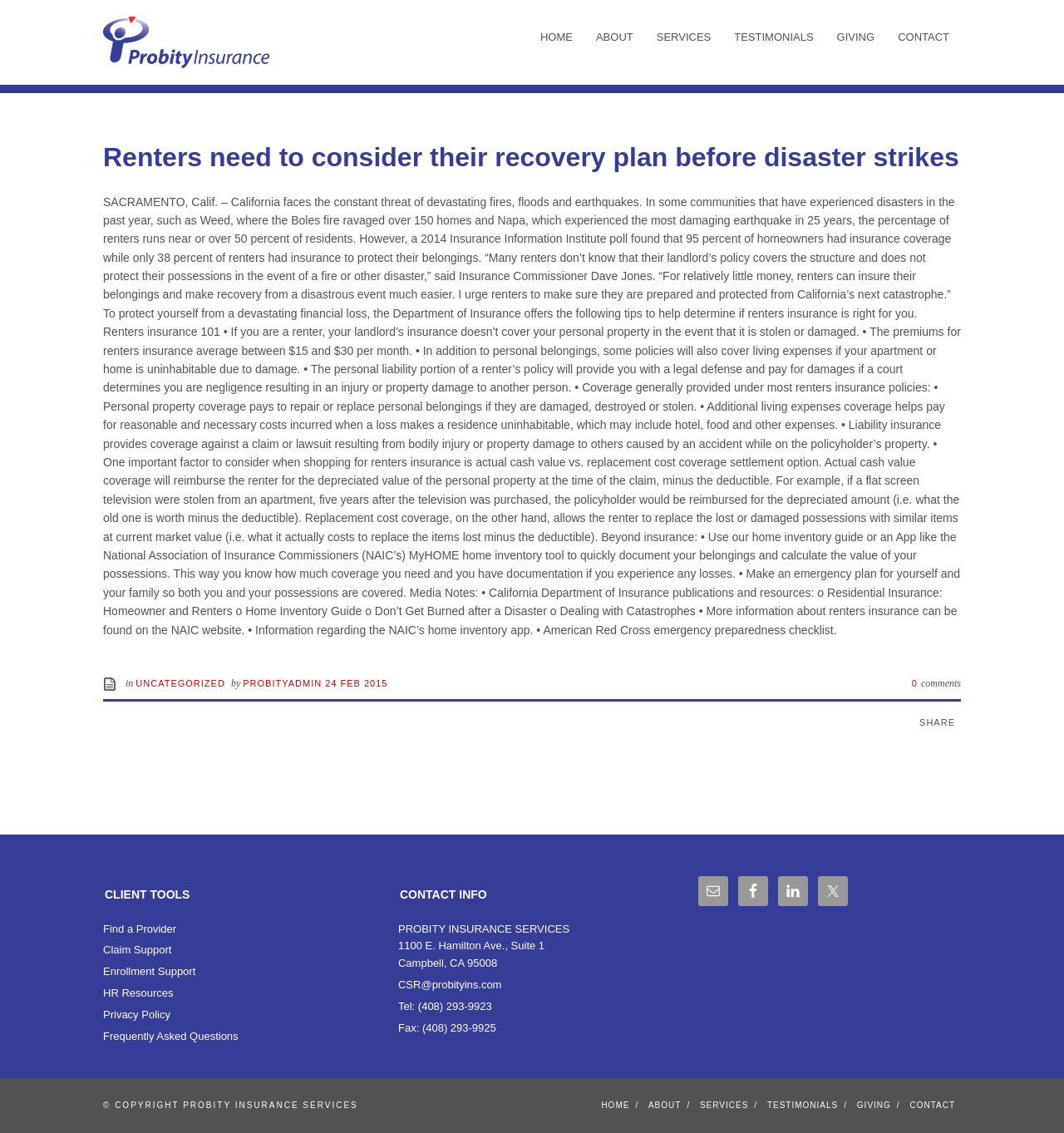Please determine the bounding box coordinates, formatted as (top-left x, top-left y, bottom-right x, bottom-right y), with all values as floating point numbers between 0 and 1. Identify the bounding box of the region described as: Enrollment Support

[0.097, 0.852, 0.184, 0.863]